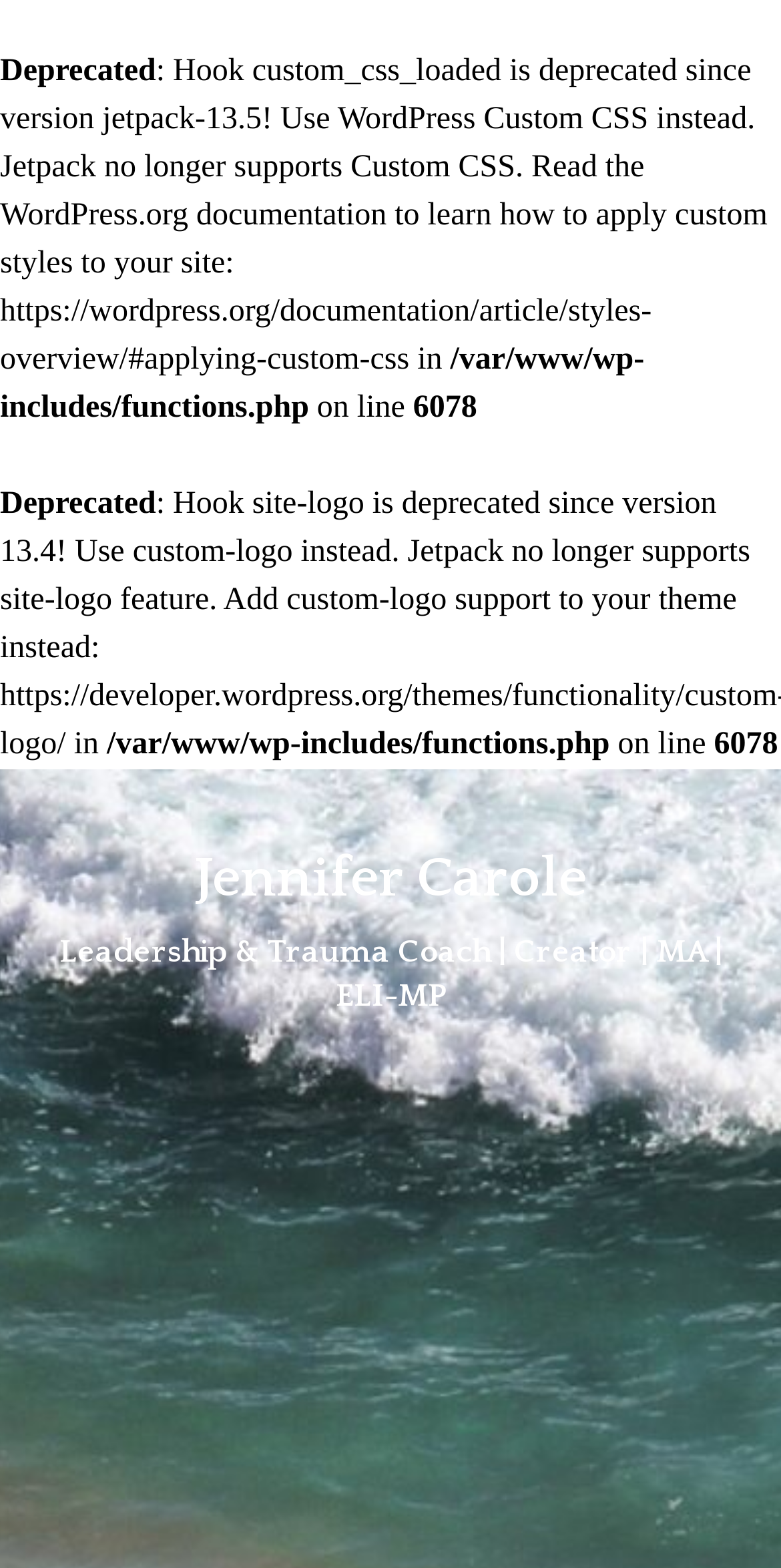Determine the bounding box coordinates of the UI element that matches the following description: "Jennifer Carole". The coordinates should be four float numbers between 0 and 1 in the format [left, top, right, bottom].

[0.249, 0.54, 0.751, 0.579]